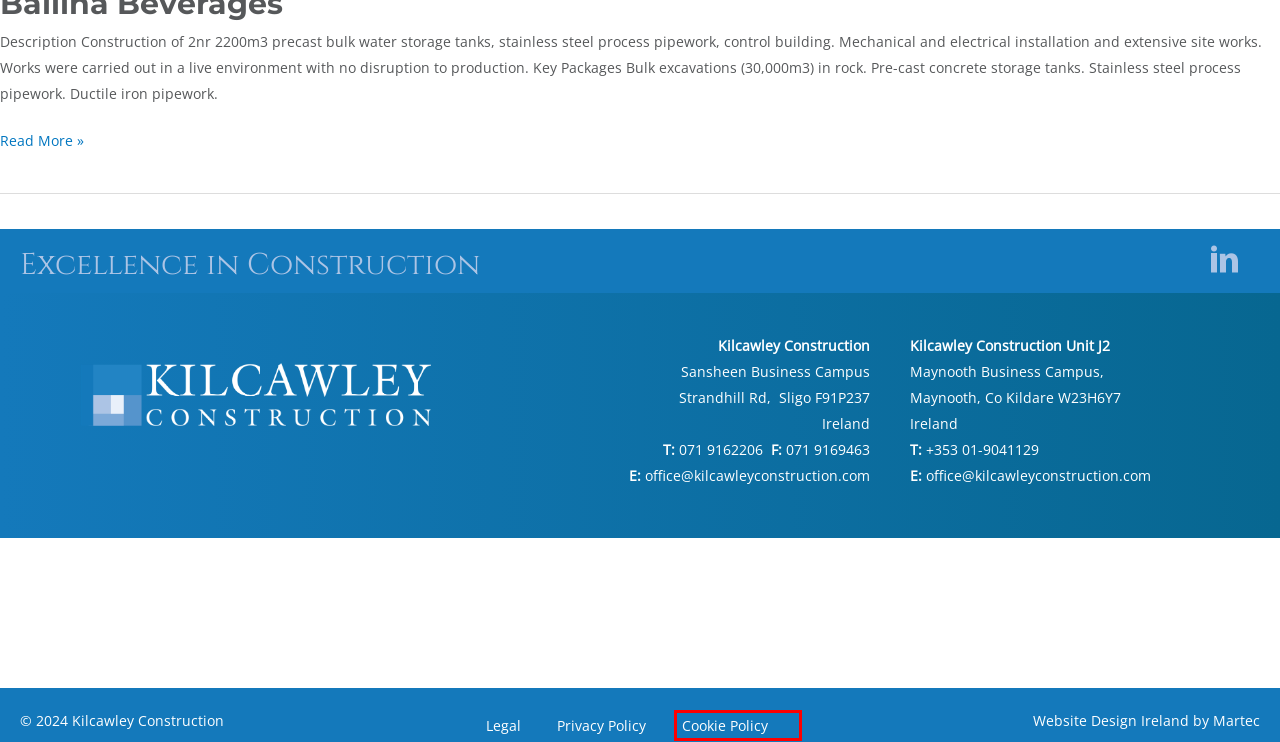Given a screenshot of a webpage with a red bounding box highlighting a UI element, choose the description that best corresponds to the new webpage after clicking the element within the red bounding box. Here are your options:
A. Garavogue Bridge – Kilcawley Construction
B. Privacy Policy – Kilcawley Construction
C. Ballina Beverages – Kilcawley Construction
D. Legal – Kilcawley Construction
E. Cookie Policy – Kilcawley Construction
F. Web Design Ireland - Martec - Irish Website Designers Ireland Since 1996
G. Contact – Kilcawley Construction
H. Web Design Ireland Martec Websites Logos Ecommerce Galway Ireland

E